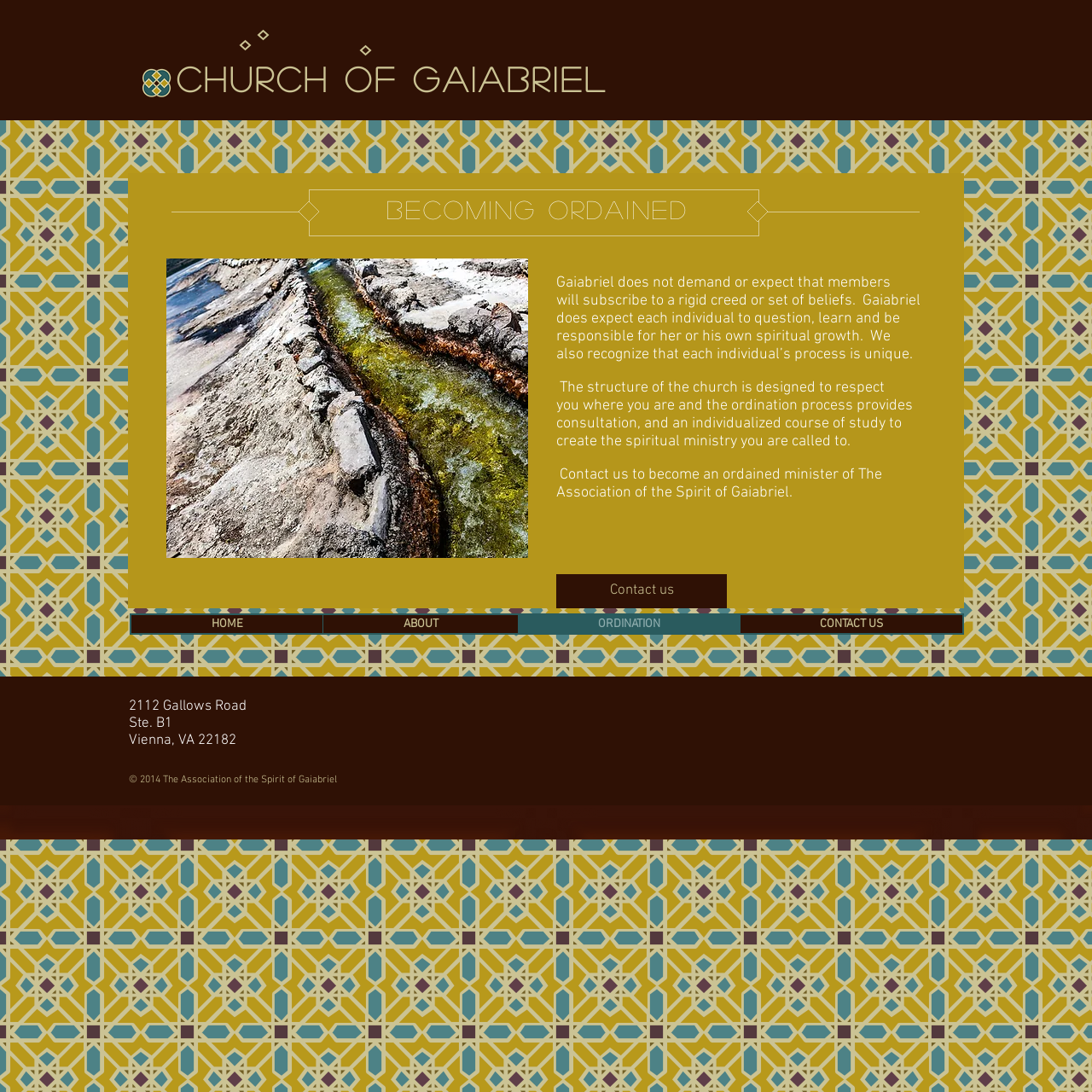Extract the bounding box coordinates for the described element: "ABOUT". The coordinates should be represented as four float numbers between 0 and 1: [left, top, right, bottom].

[0.295, 0.563, 0.474, 0.58]